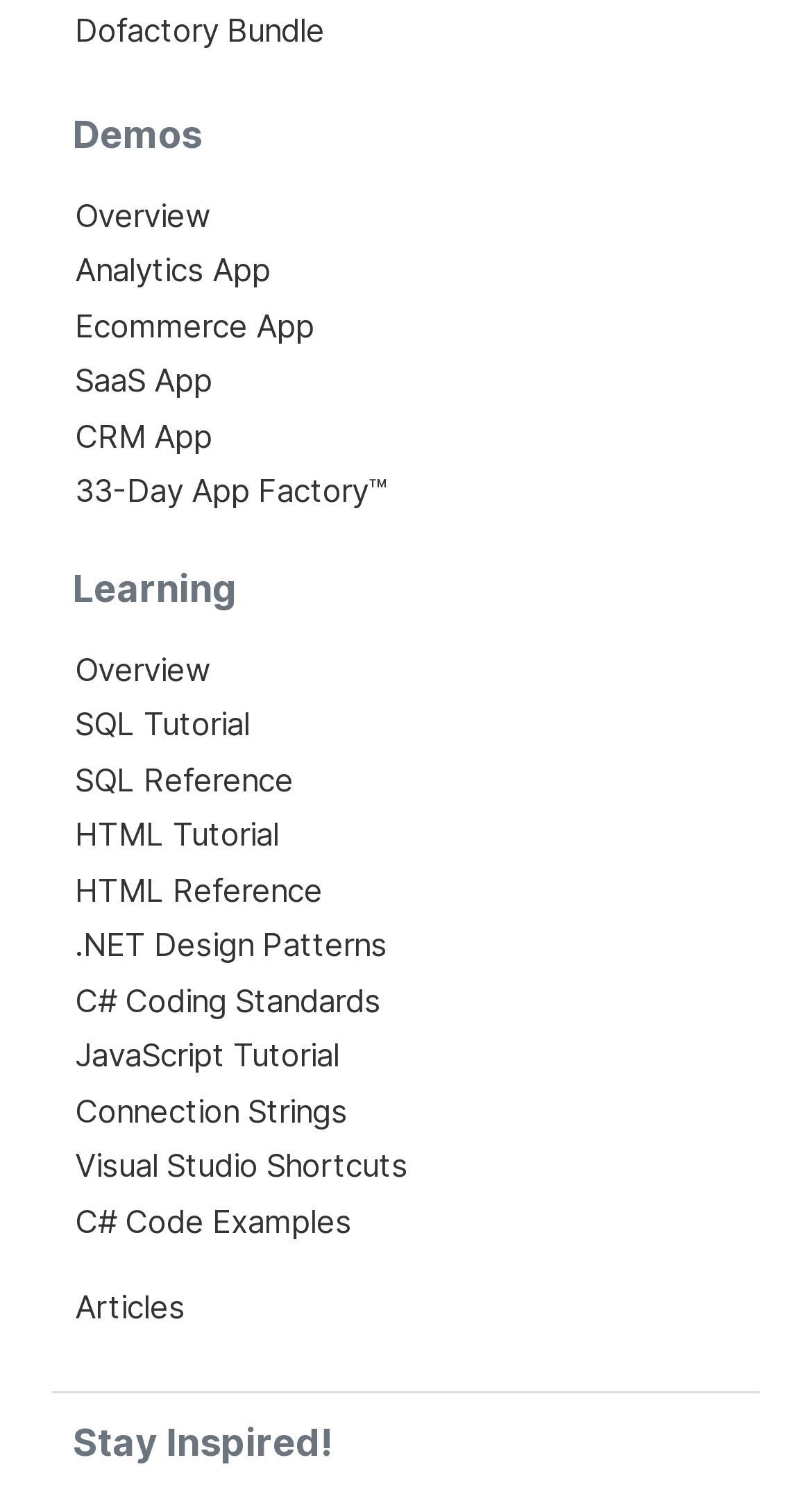Answer the question in one word or a short phrase:
What is the last section on the webpage?

Stay Inspired!